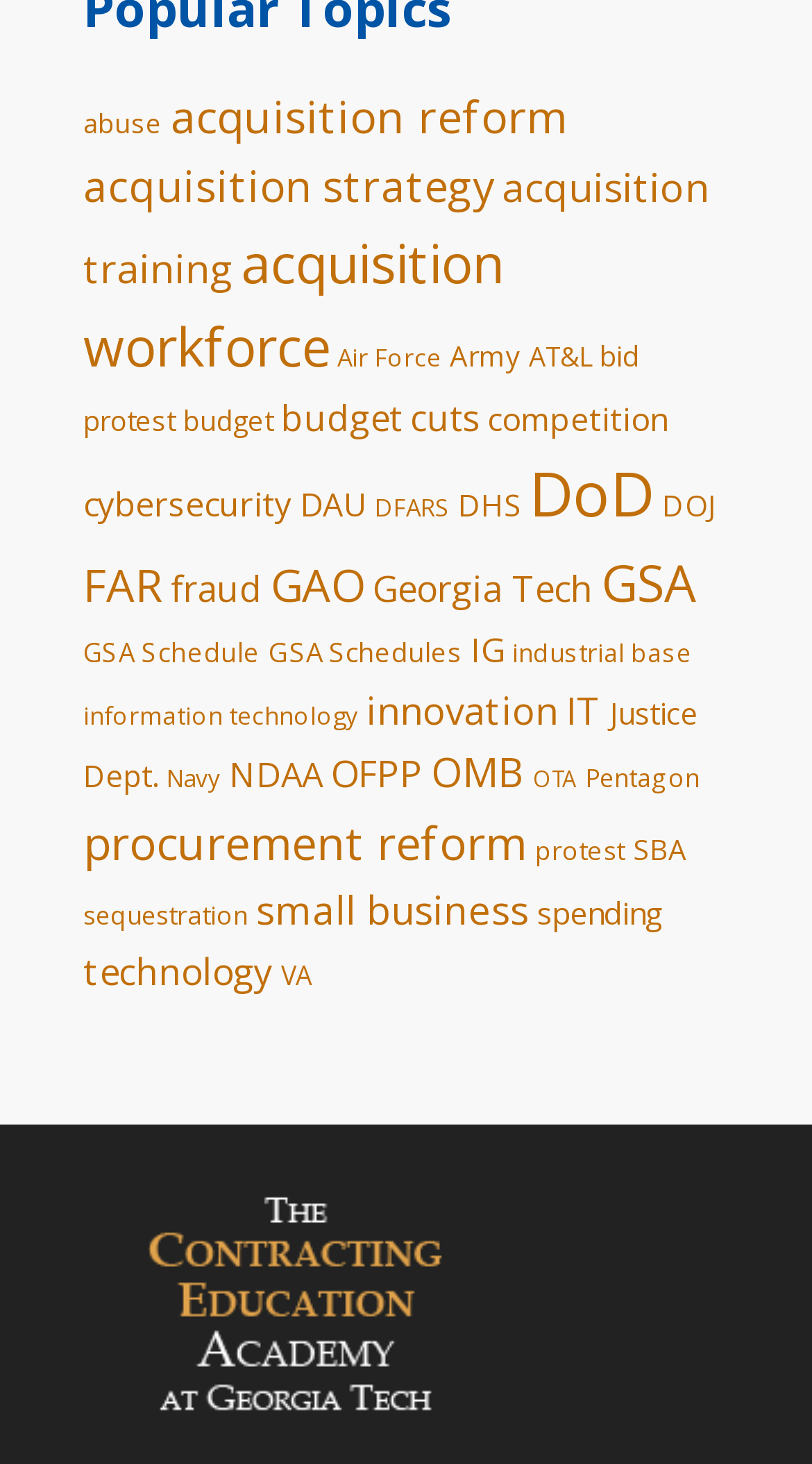Specify the bounding box coordinates of the element's region that should be clicked to achieve the following instruction: "Toggle the navigation menu". The bounding box coordinates consist of four float numbers between 0 and 1, in the format [left, top, right, bottom].

None